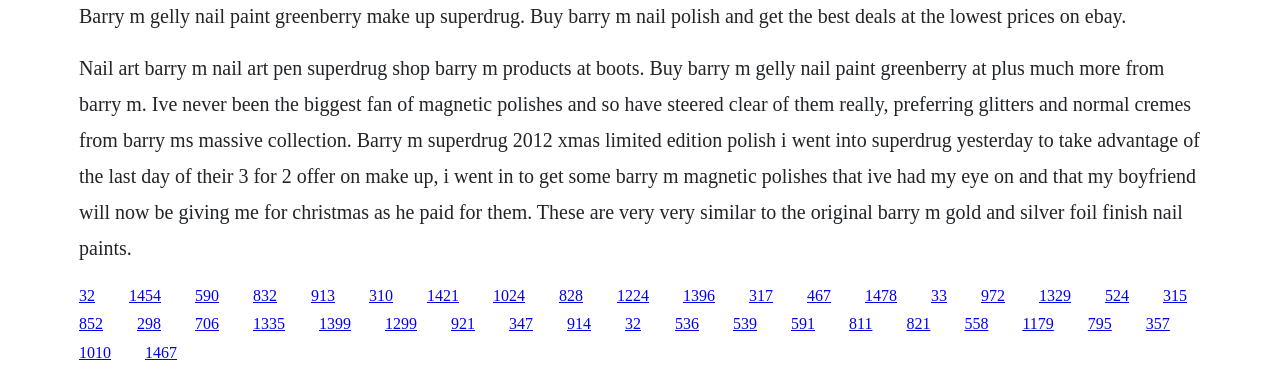Provide a short answer using a single word or phrase for the following question: 
How many links are present on the webpage?

34